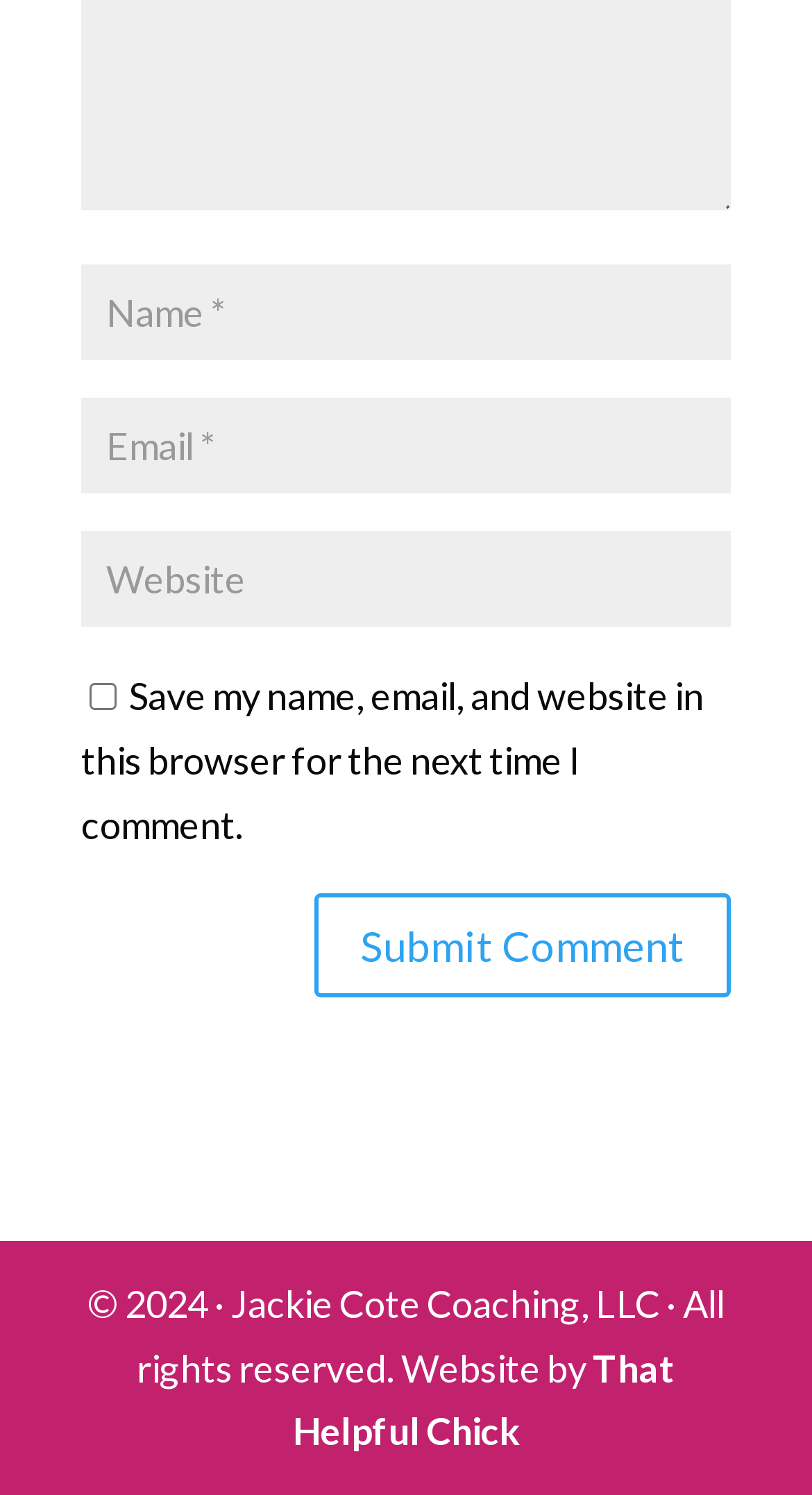Give a short answer using one word or phrase for the question:
How many textboxes are there?

3